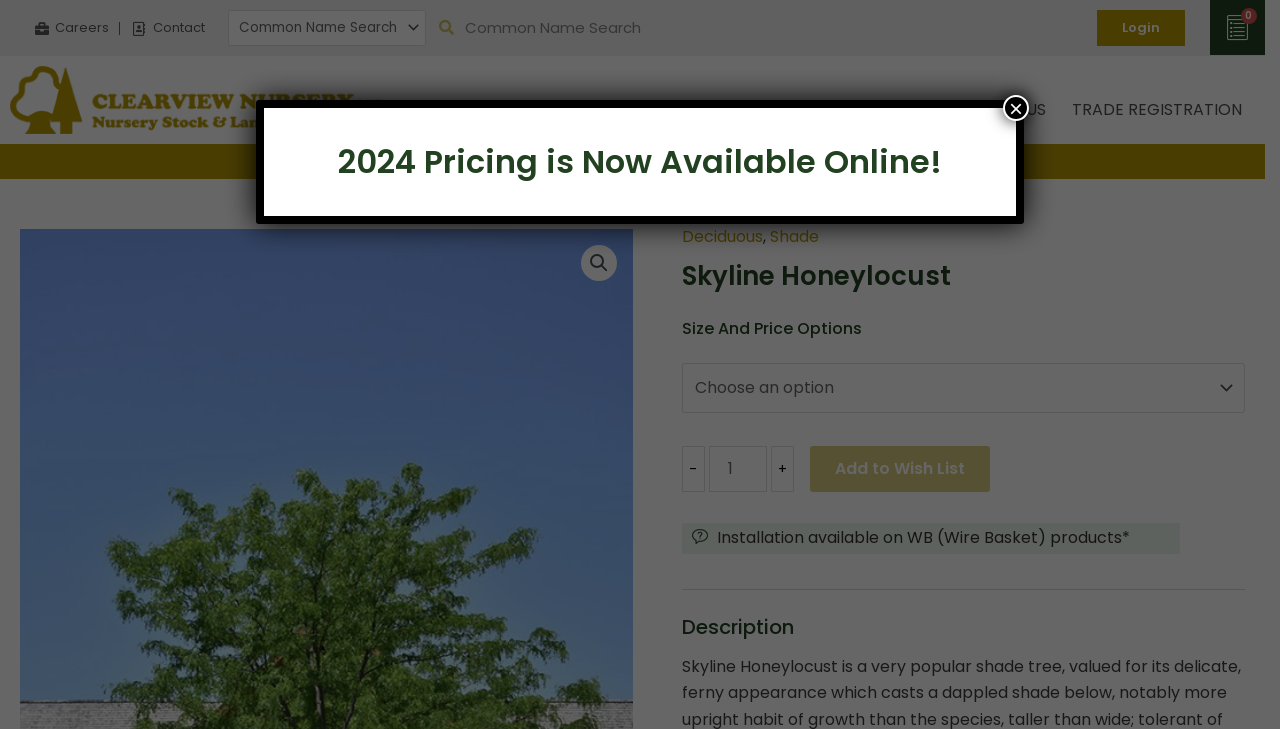Determine the bounding box coordinates of the clickable element to achieve the following action: 'Register for the event'. Provide the coordinates as four float values between 0 and 1, formatted as [left, top, right, bottom].

None